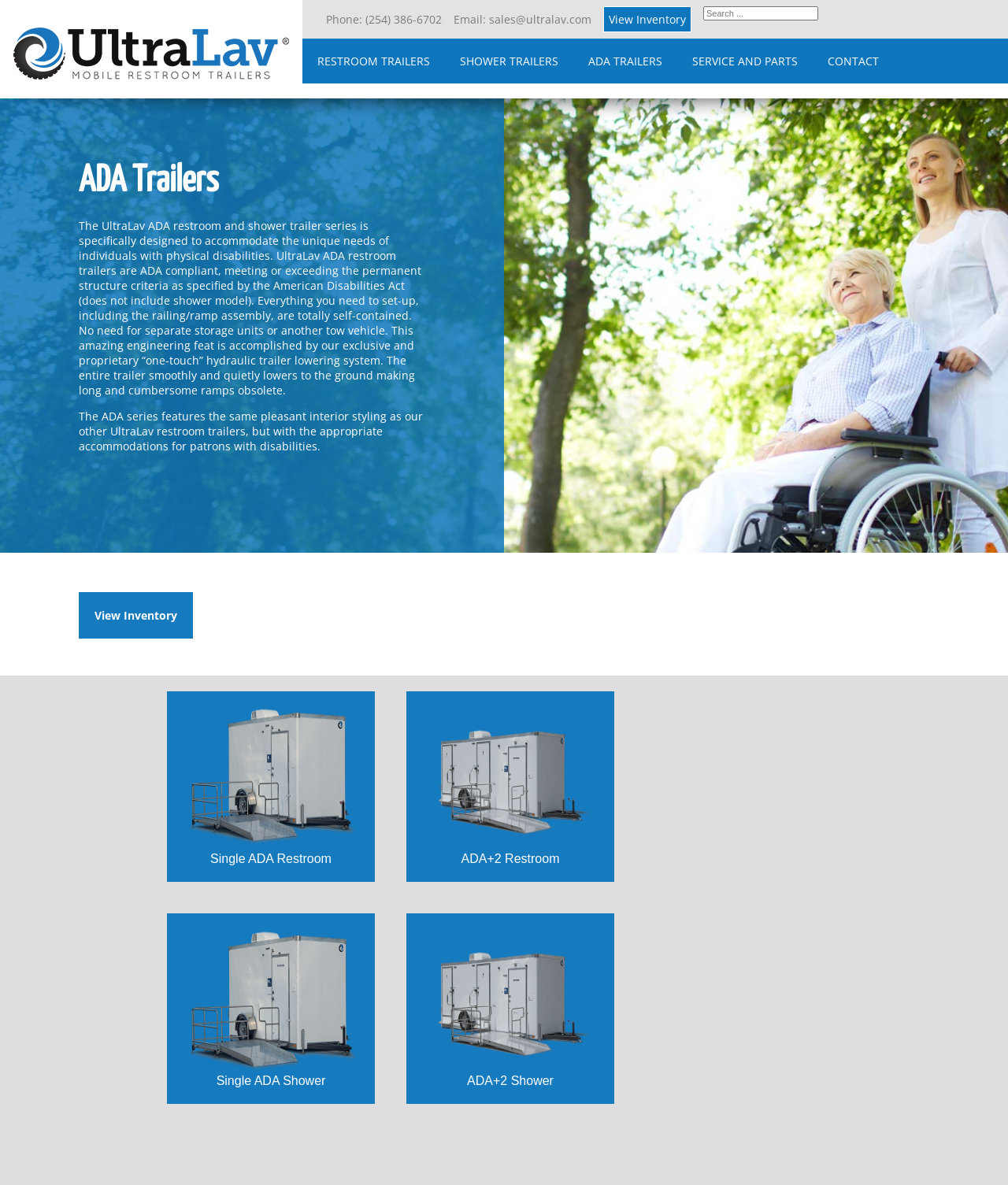Give a concise answer using only one word or phrase for this question:
What type of trailers are featured on this webpage?

Industrial shower trailers